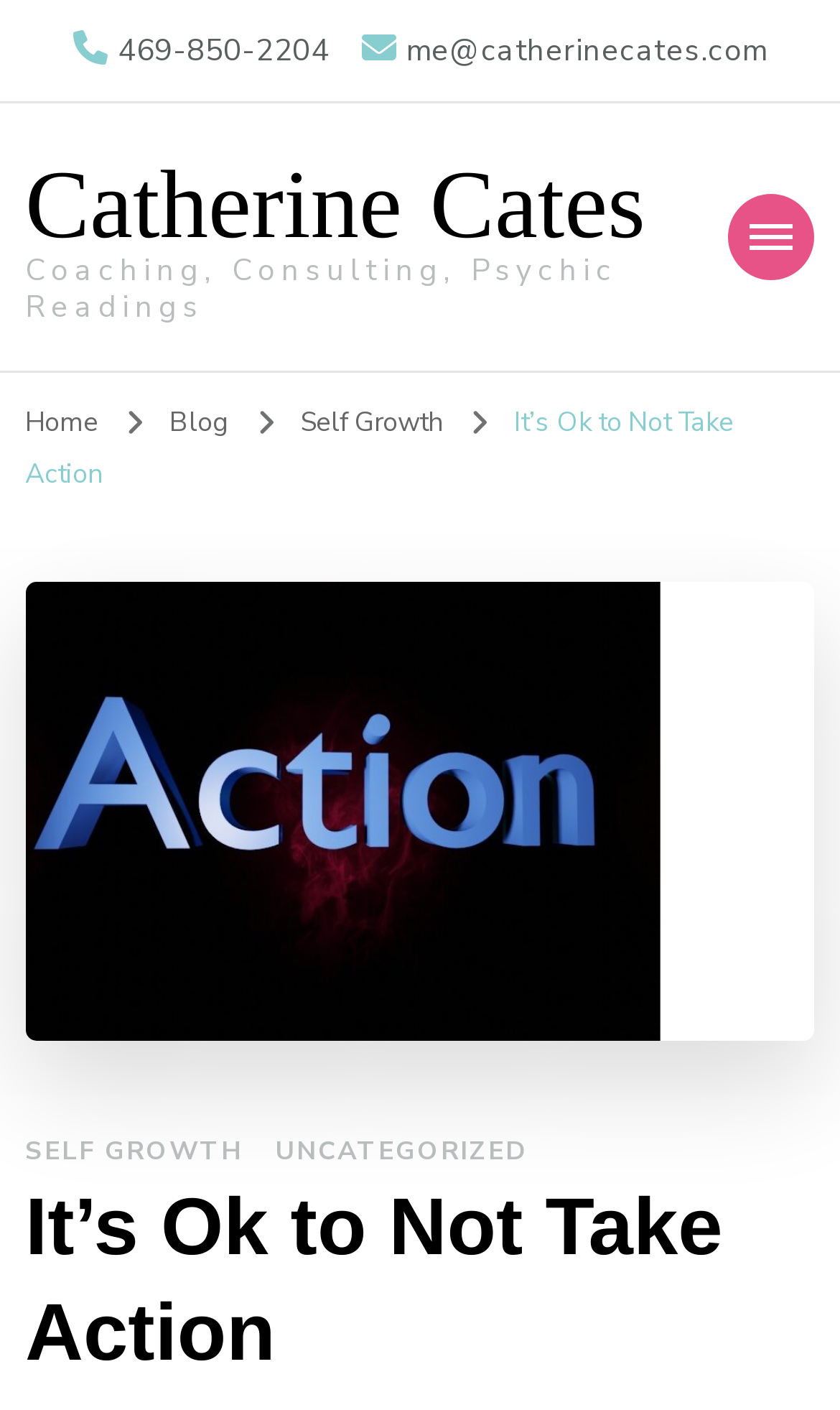Please identify the bounding box coordinates of the clickable element to fulfill the following instruction: "Read about Just the ticket for top French summer escapes". The coordinates should be four float numbers between 0 and 1, i.e., [left, top, right, bottom].

None